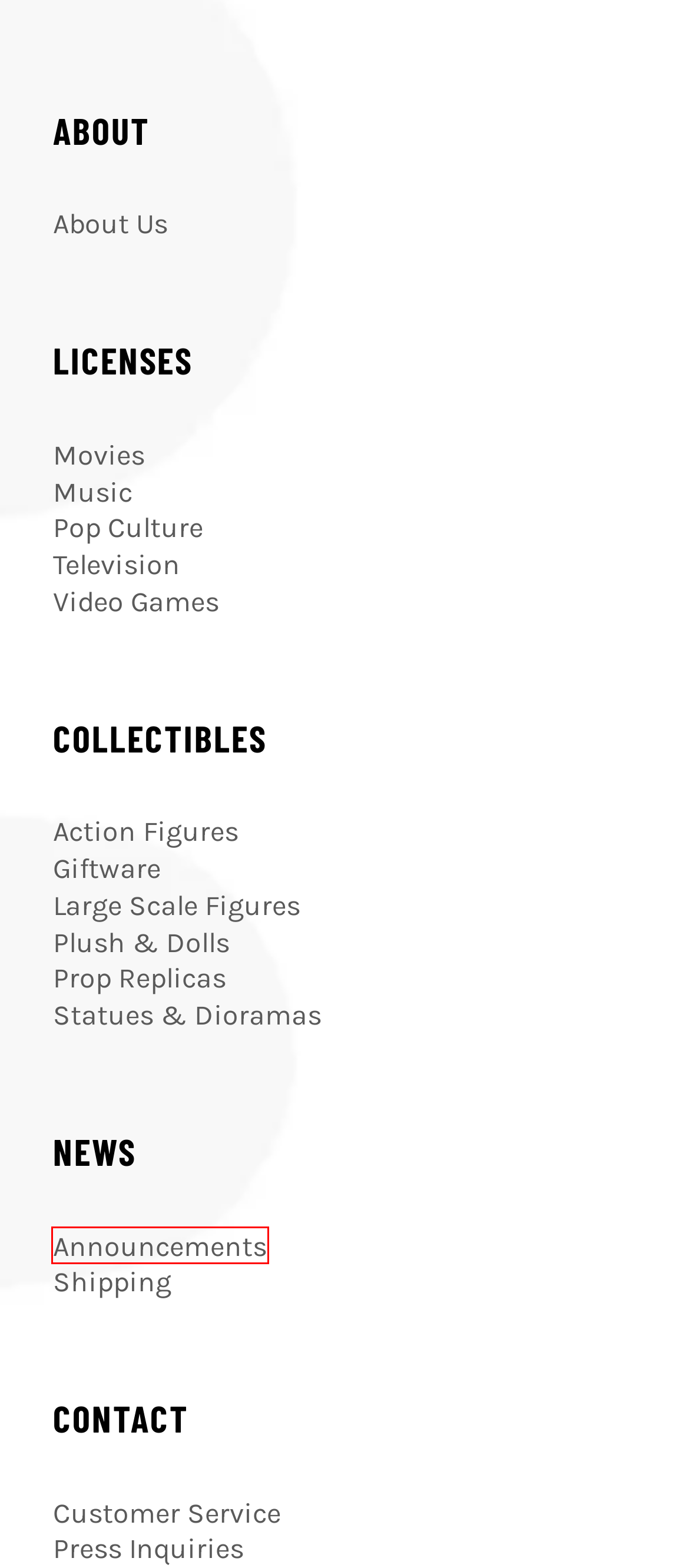A screenshot of a webpage is given, featuring a red bounding box around a UI element. Please choose the webpage description that best aligns with the new webpage after clicking the element in the bounding box. These are the descriptions:
A. Press Inquiries – NECAOnline.com
B. Music – NECAOnline.com
C. Giftware – NECAOnline.com
D. Movies – NECAOnline.com
E. Plush & Dolls – NECAOnline.com
F. News And Announcements – NECAOnline.com
G. TV – NECAOnline.com
H. Upcoming Events › Shipping Date ›  – NECAOnline.com

F